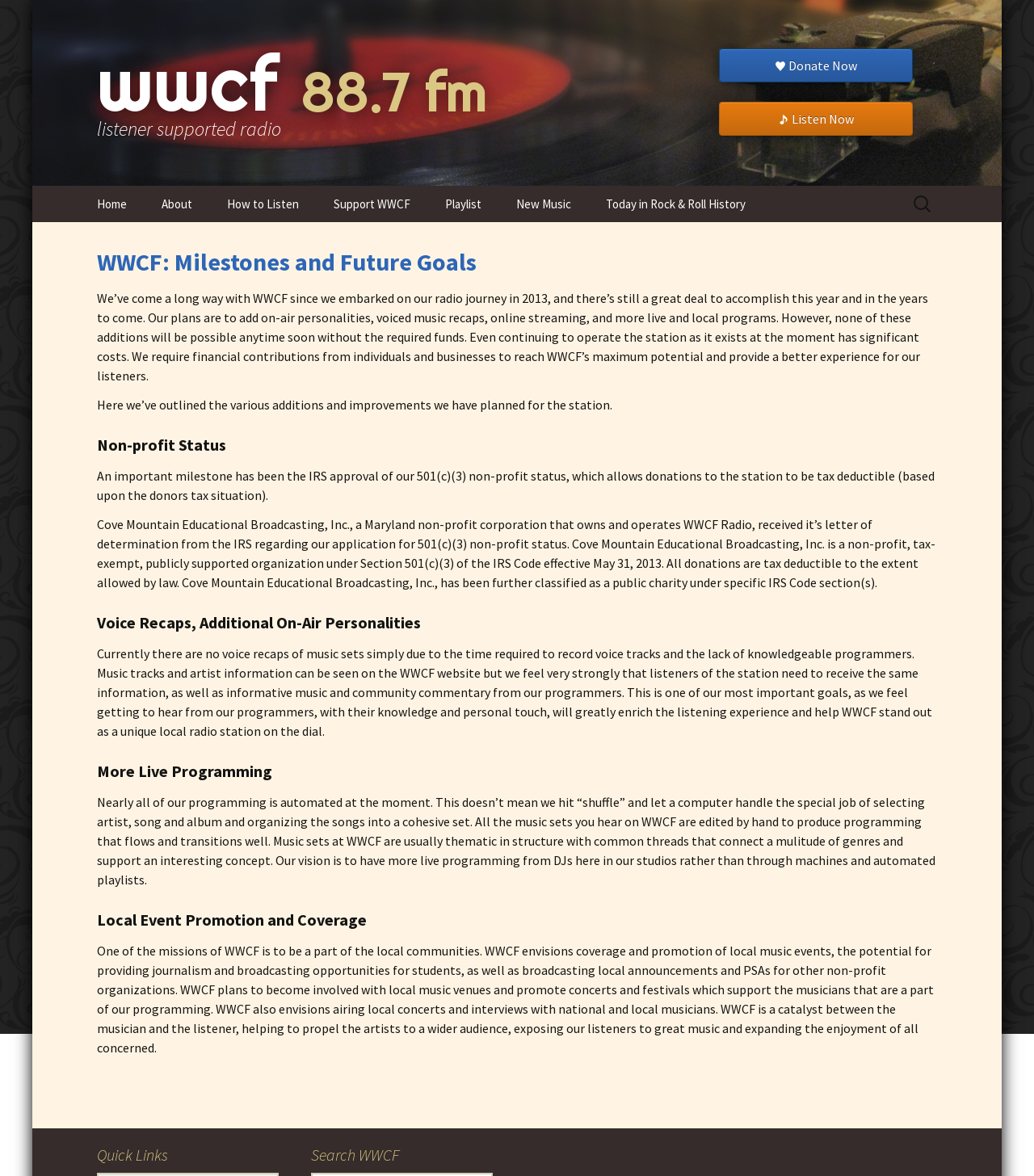What is one of the future goals of WWCF Radio?
Your answer should be a single word or phrase derived from the screenshot.

To add on-air personalities